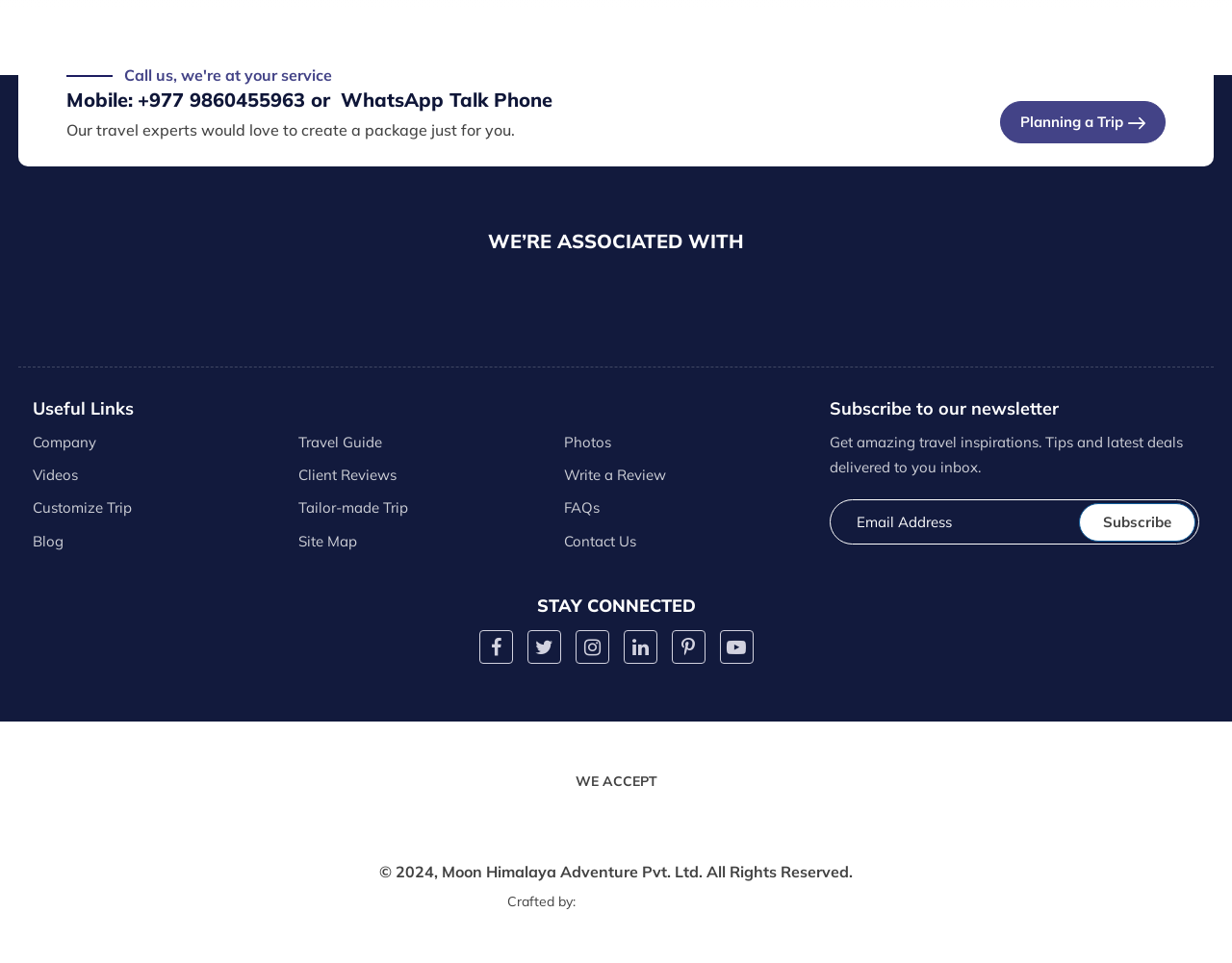Please identify the bounding box coordinates of the element on the webpage that should be clicked to follow this instruction: "Click the WhatsApp link". The bounding box coordinates should be given as four float numbers between 0 and 1, formatted as [left, top, right, bottom].

[0.273, 0.091, 0.448, 0.116]